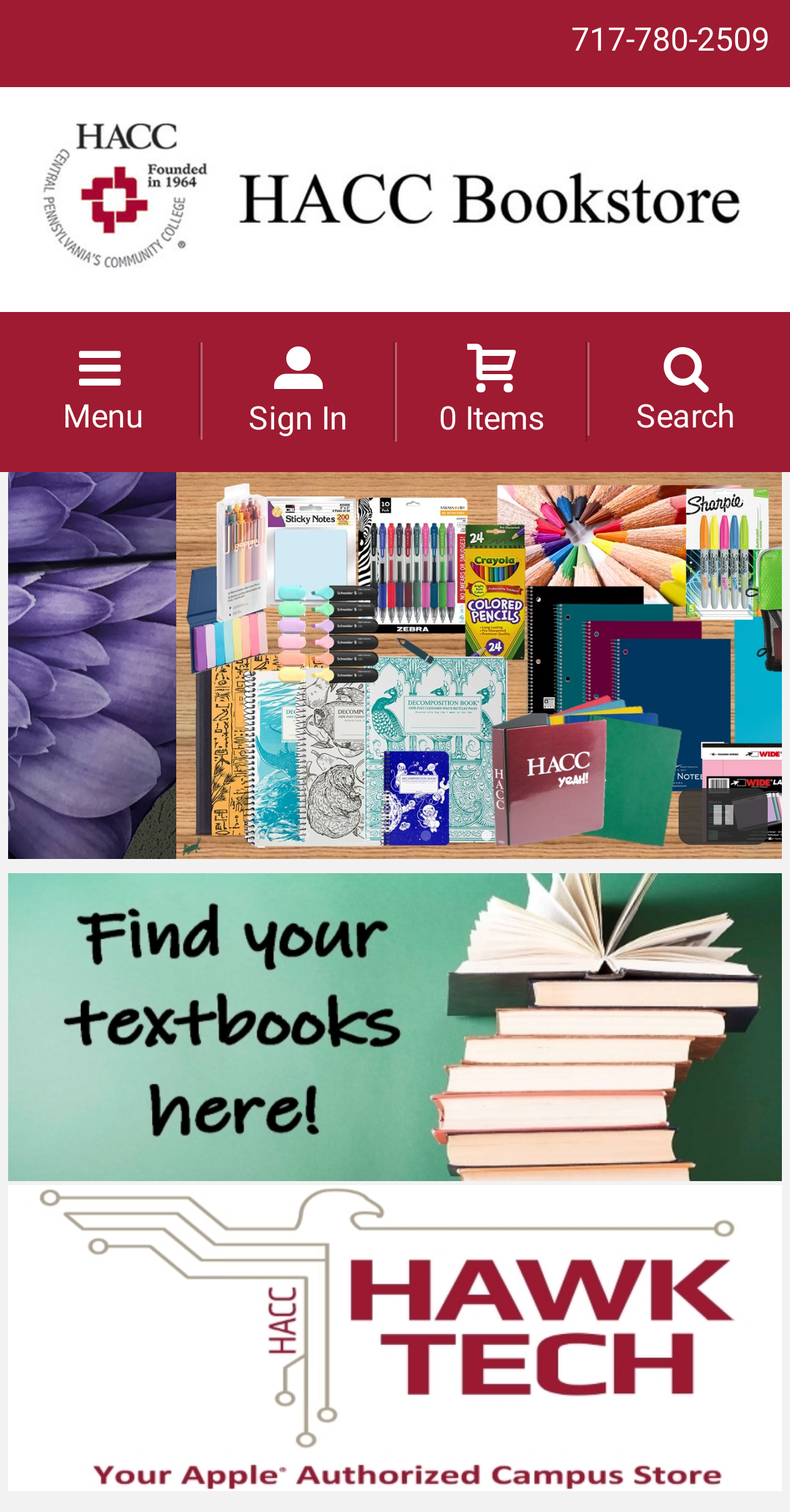Extract the primary headline from the webpage and present its text.

Welcome to
HACC - Central Pennsylvania's Community College